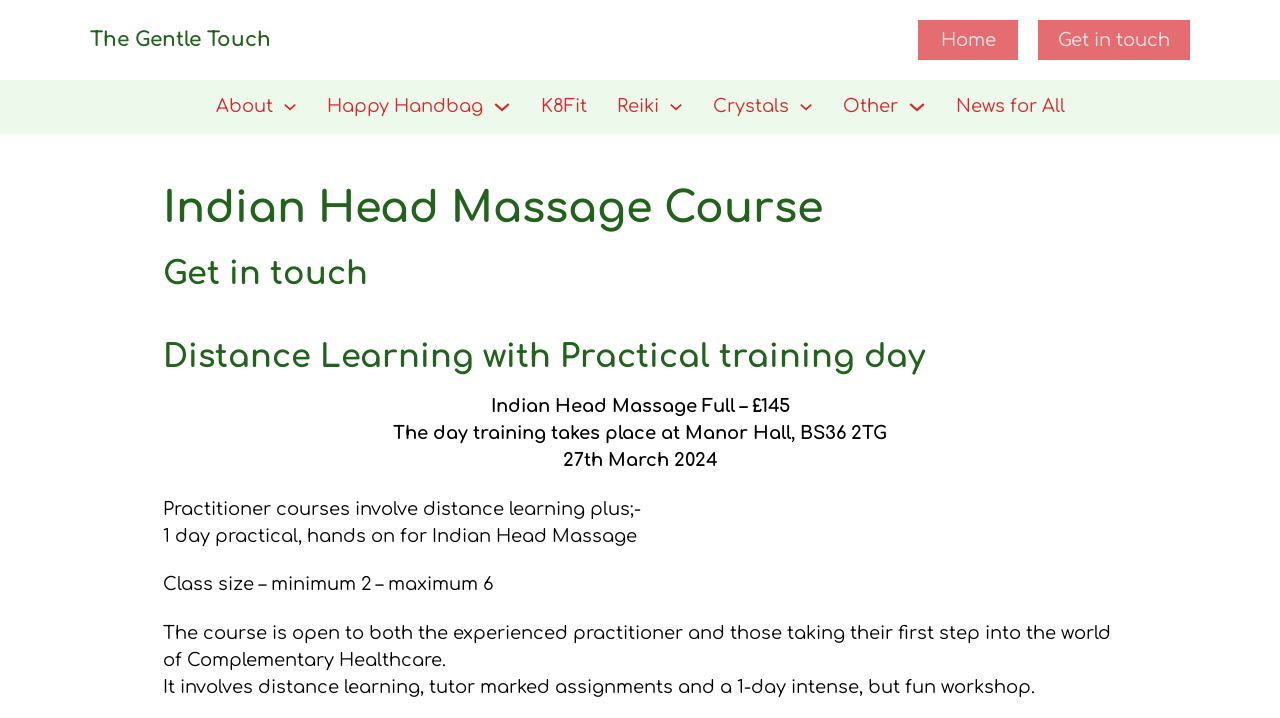Determine the bounding box coordinates for the area that needs to be clicked to fulfill this task: "Click on the 'Home' link". The coordinates must be given as four float numbers between 0 and 1, i.e., [left, top, right, bottom].

[0.717, 0.028, 0.795, 0.084]